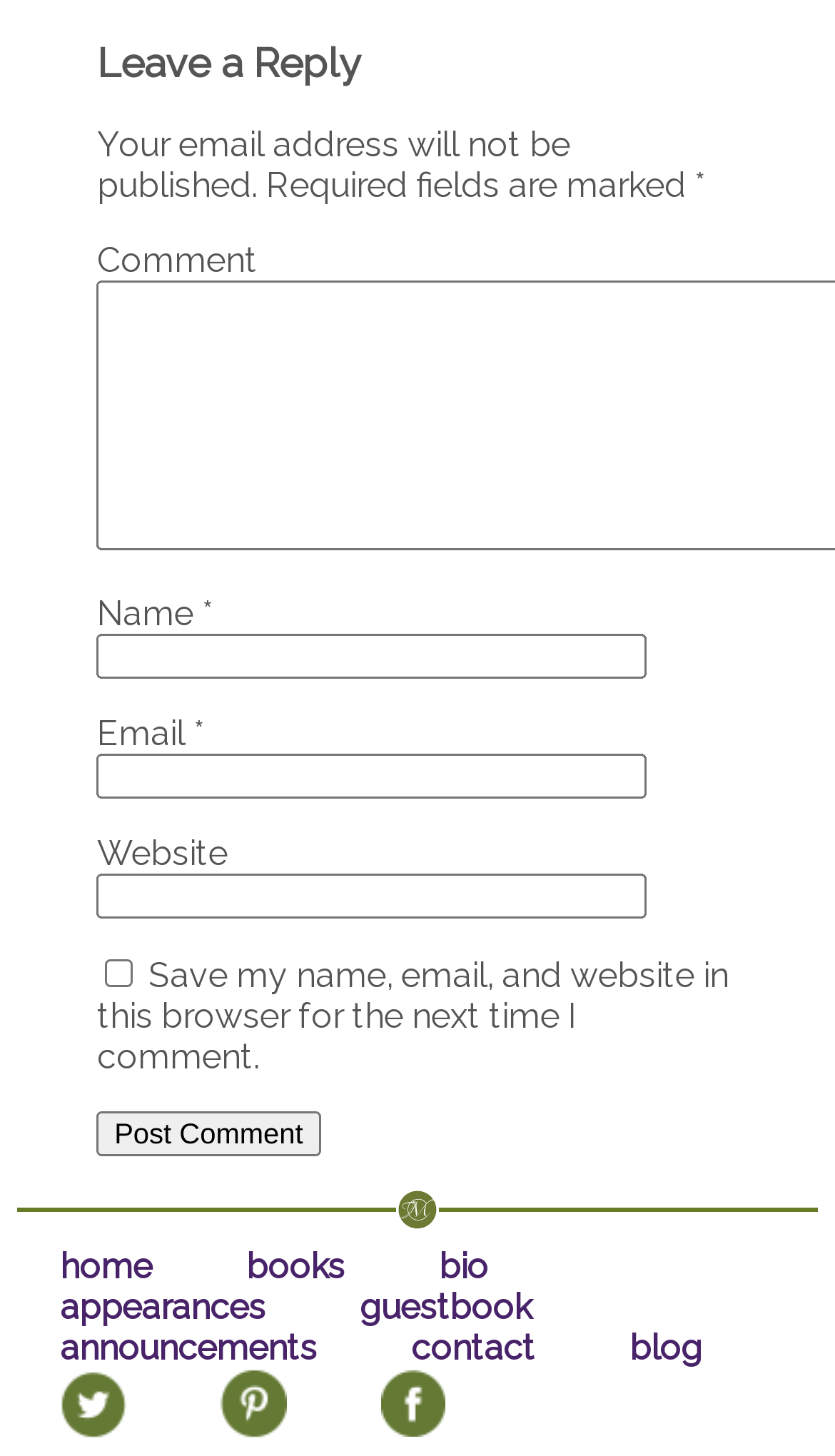Determine the bounding box coordinates for the element that should be clicked to follow this instruction: "Click the Post Comment button". The coordinates should be given as four float numbers between 0 and 1, in the format [left, top, right, bottom].

[0.116, 0.764, 0.383, 0.795]